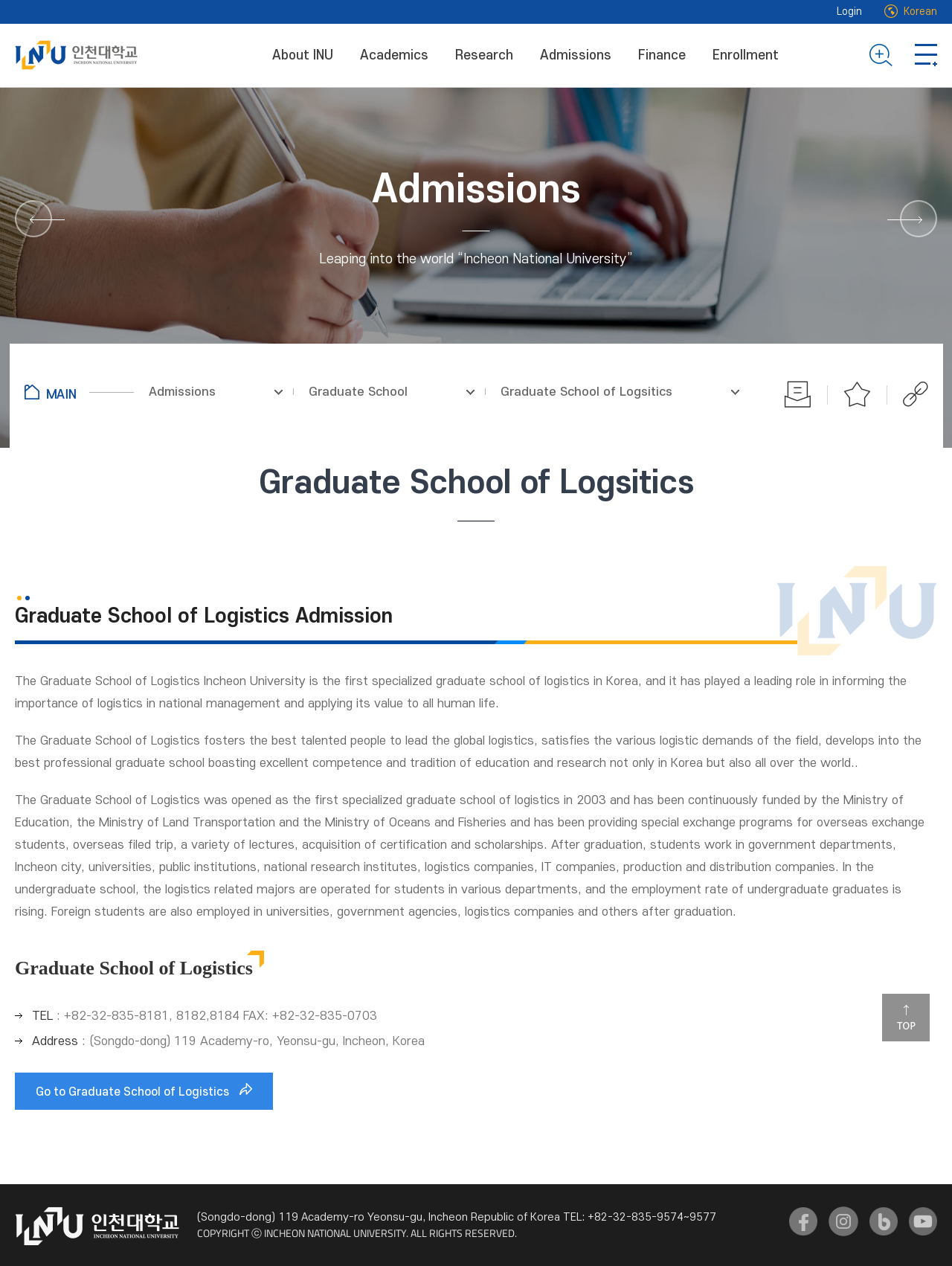Please give a one-word or short phrase response to the following question: 
What is the address of the Graduate School of Logistics?

(Songdo-dong) 119 Academy-ro, Yeonsu-gu, Incheon, Korea